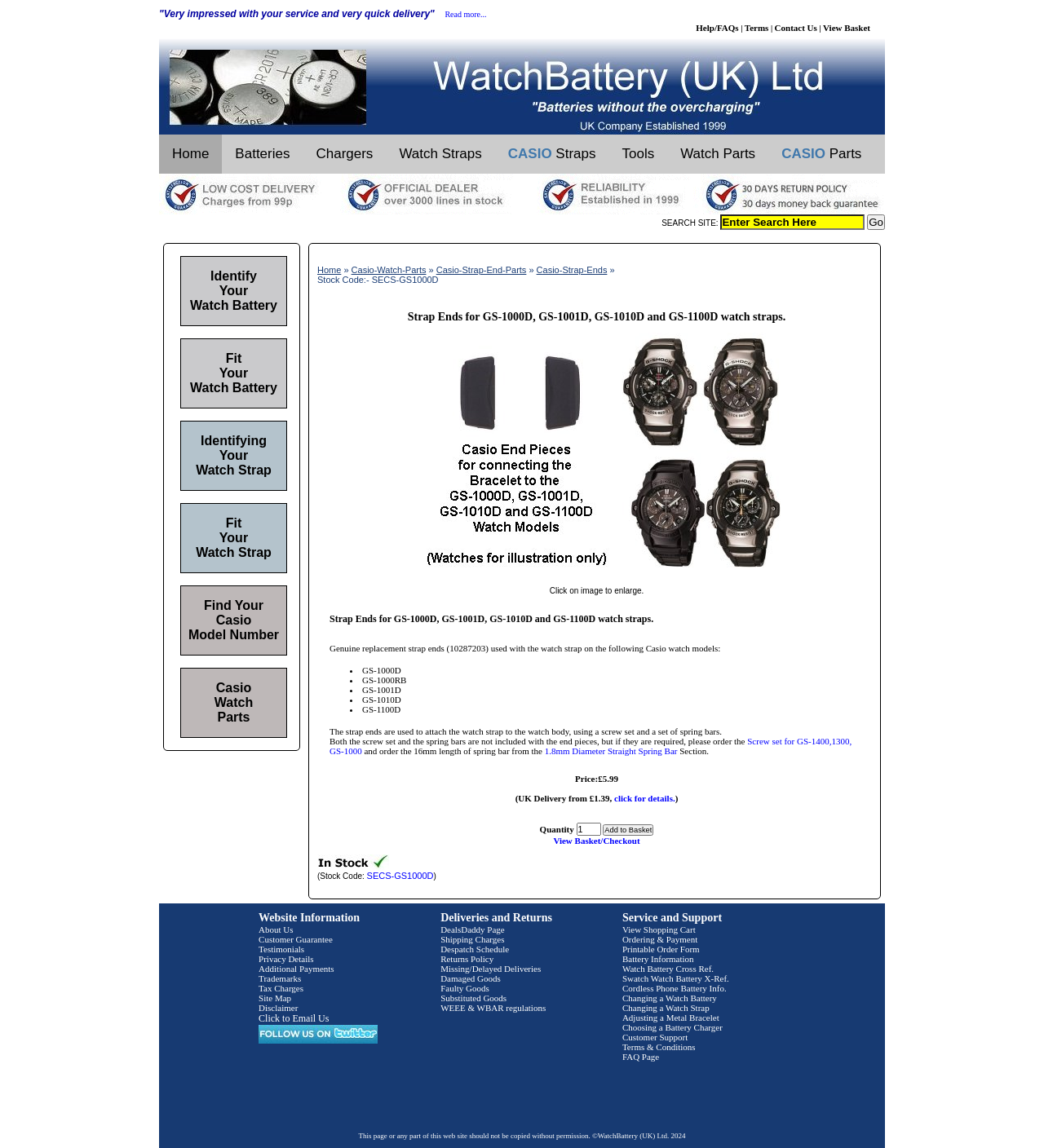Write an elaborate caption that captures the essence of the webpage.

This webpage is about strap ends for specific Casio watch models, including GS-1000D, GS-1001D, GS-1010D, and GS-1100D. At the top of the page, there is a customer testimonial, followed by a row of links to various sections of the website, including Help/FAQs, Terms, and Contact Us.

Below this, there is a prominent link to the company's homepage, accompanied by a series of links to different product categories, such as Batteries, Chargers, Watch Straps, and Tools. 

On the left side of the page, there is a search bar with a "Go" button, allowing users to search the site. Below this, there is a breadcrumb trail showing the current page's location within the site's hierarchy.

The main content of the page is divided into sections. The first section displays an image of the strap ends, with a link to enlarge the image. Below this, there is a description of the product, including its stock code and a list of compatible watch models.

The next section provides more detailed information about the product, including its purpose and the additional parts required for installation. There is also a link to purchase the required screw set and spring bars.

The product's price and delivery information are displayed prominently, along with a quantity selector and an "Add to Basket" button. There is also a link to view the basket and proceed to checkout.

Further down the page, there are several links to related resources, including guides on identifying and fitting watch batteries and straps, as well as a link to find Casio model numbers. 

At the very bottom of the page, there is a section titled "Website Information" with links to various pages about the company, including About Us, Customer Guarantee, and Privacy Details.